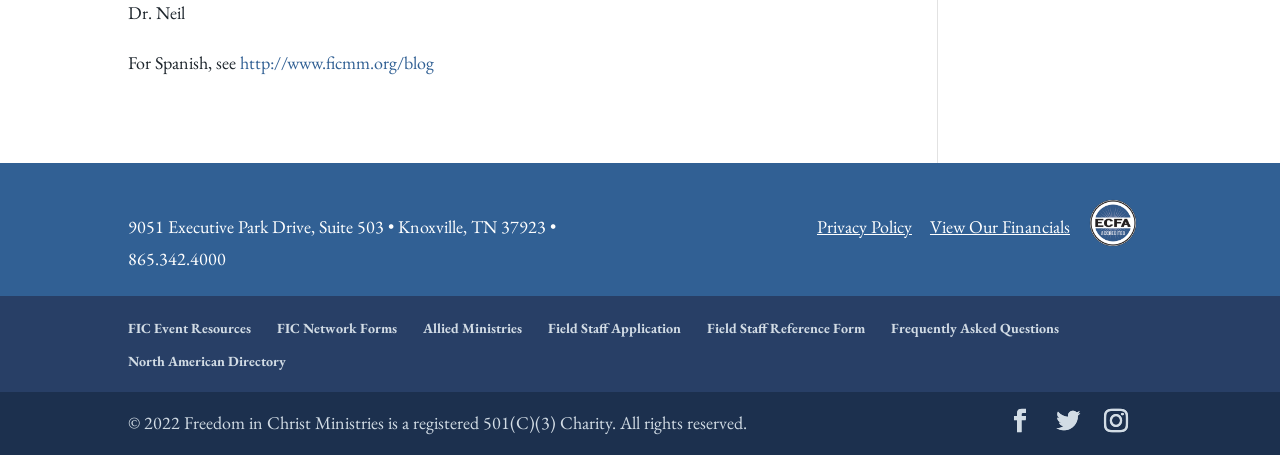Locate the bounding box of the UI element described by: "alt="ECFA Logo"" in the given webpage screenshot.

[0.85, 0.472, 0.889, 0.522]